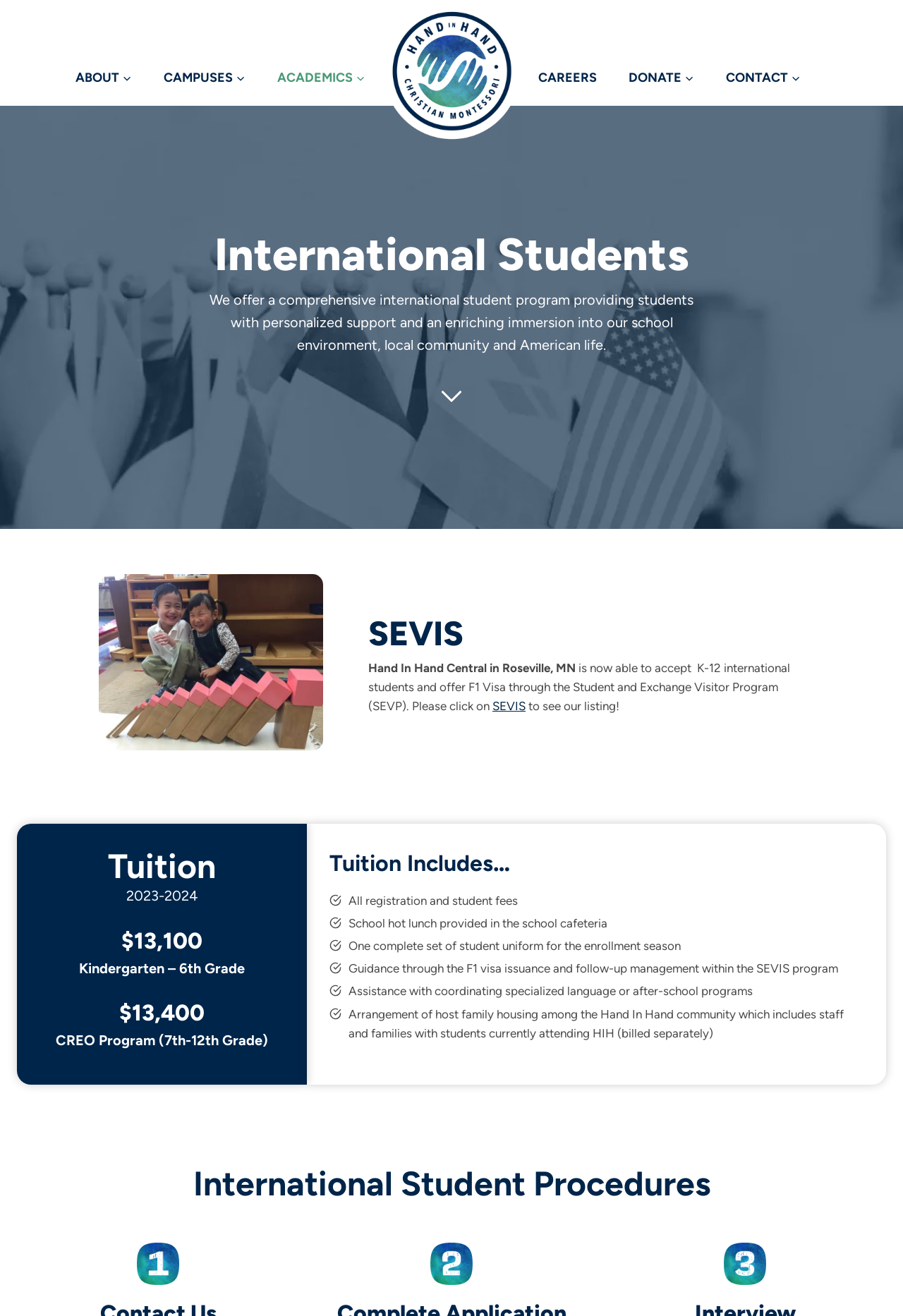Provide a one-word or short-phrase response to the question:
How many international student procedures are shown?

3